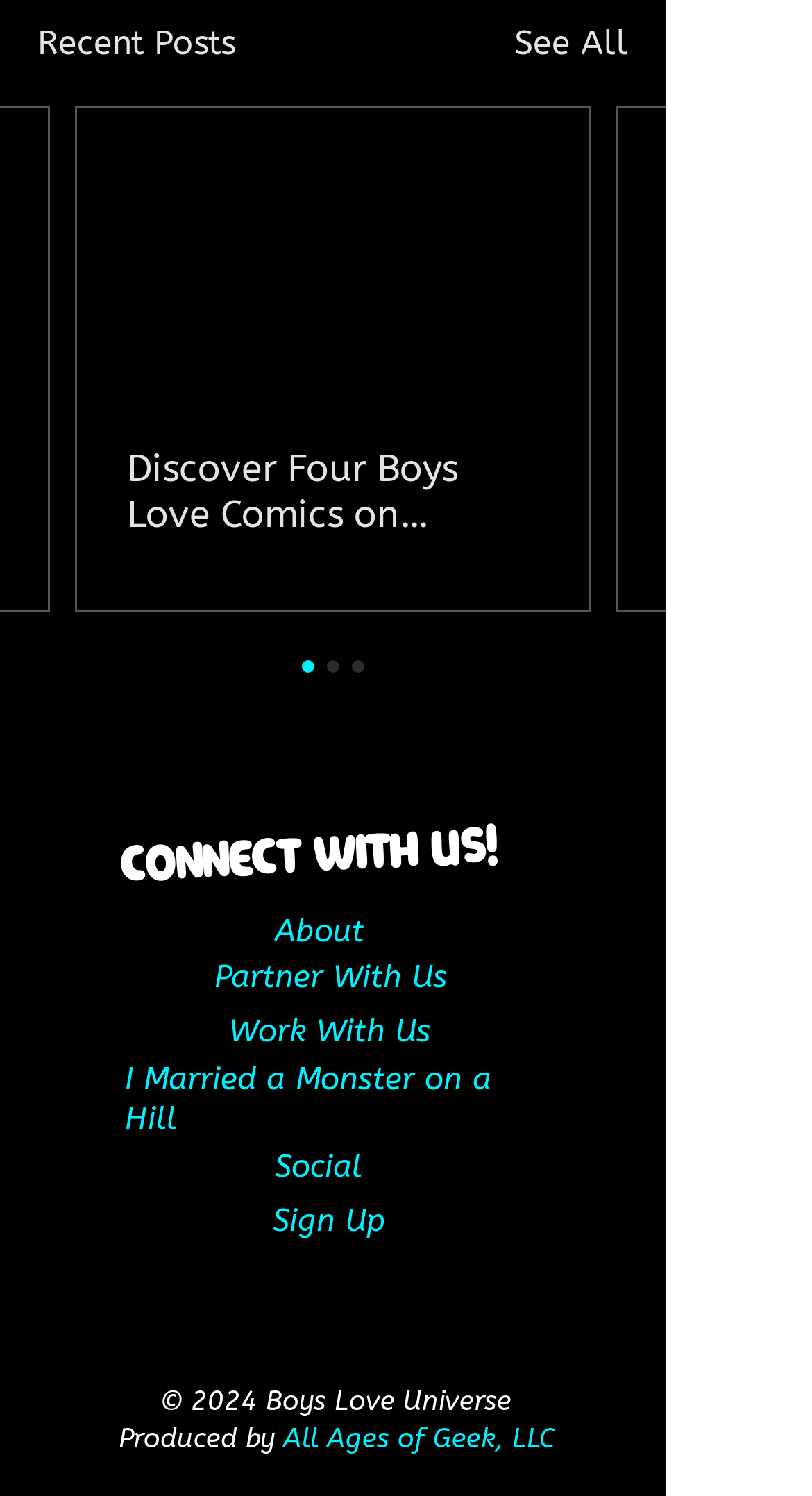Locate the bounding box of the user interface element based on this description: "Work With Us".

[0.282, 0.676, 0.531, 0.701]